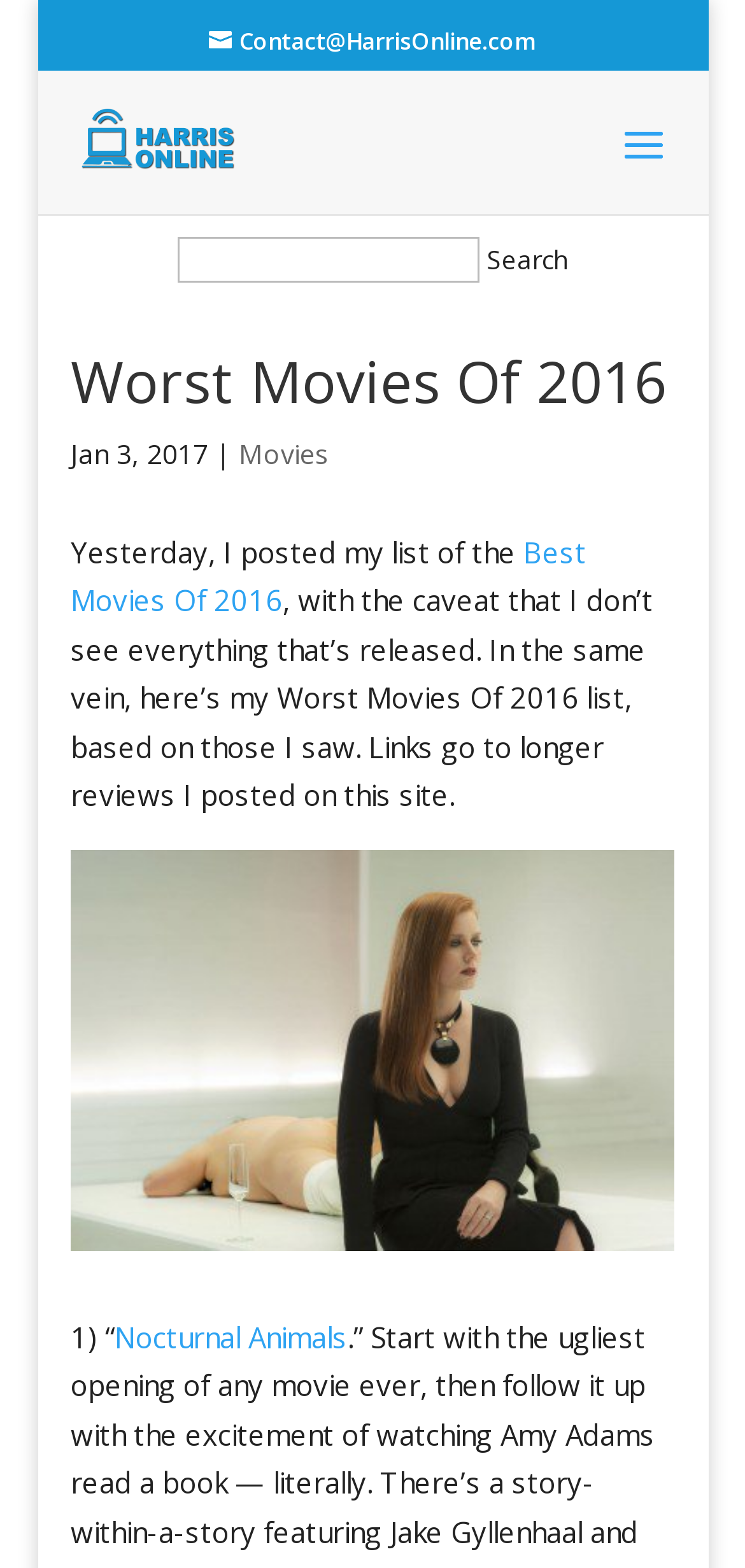How many search boxes are there?
Use the information from the screenshot to give a comprehensive response to the question.

There are two search boxes on the webpage, one located at the top navigation bar and another at the middle of the page, both with the label 'Search for:'.